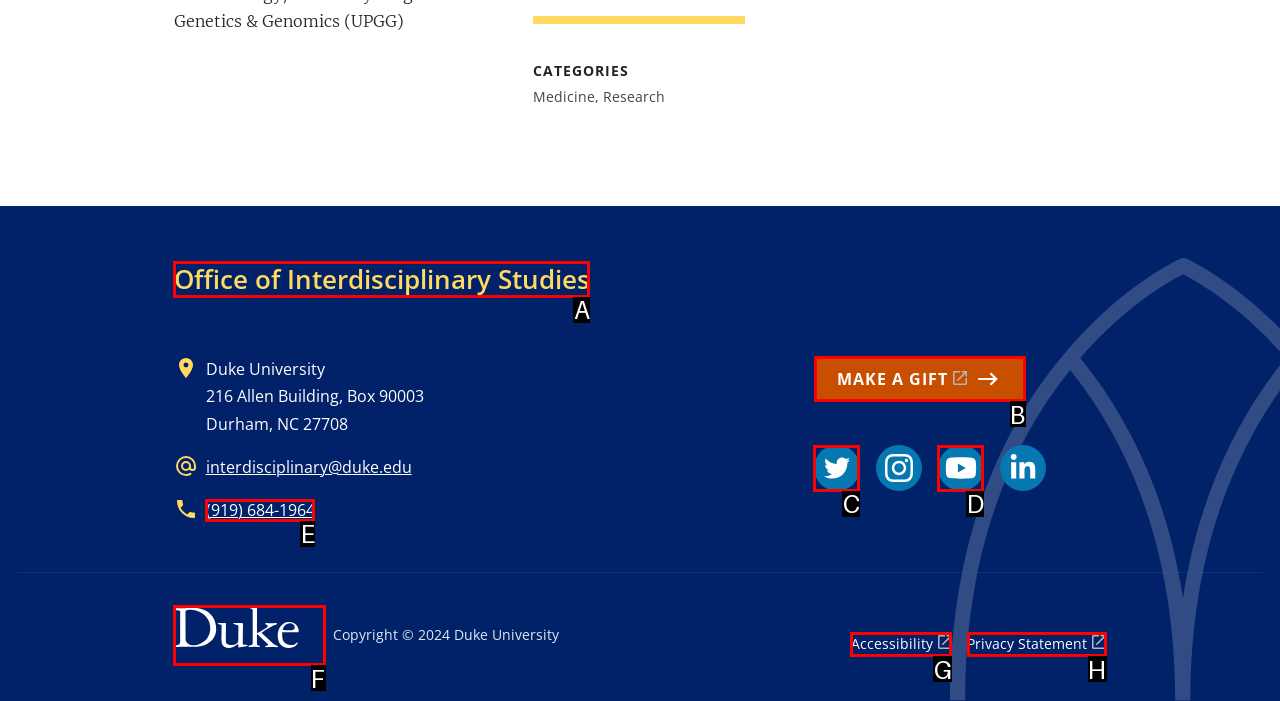Tell me which letter corresponds to the UI element that should be clicked to fulfill this instruction: Click the 'MAKE A GIFT' button
Answer using the letter of the chosen option directly.

B